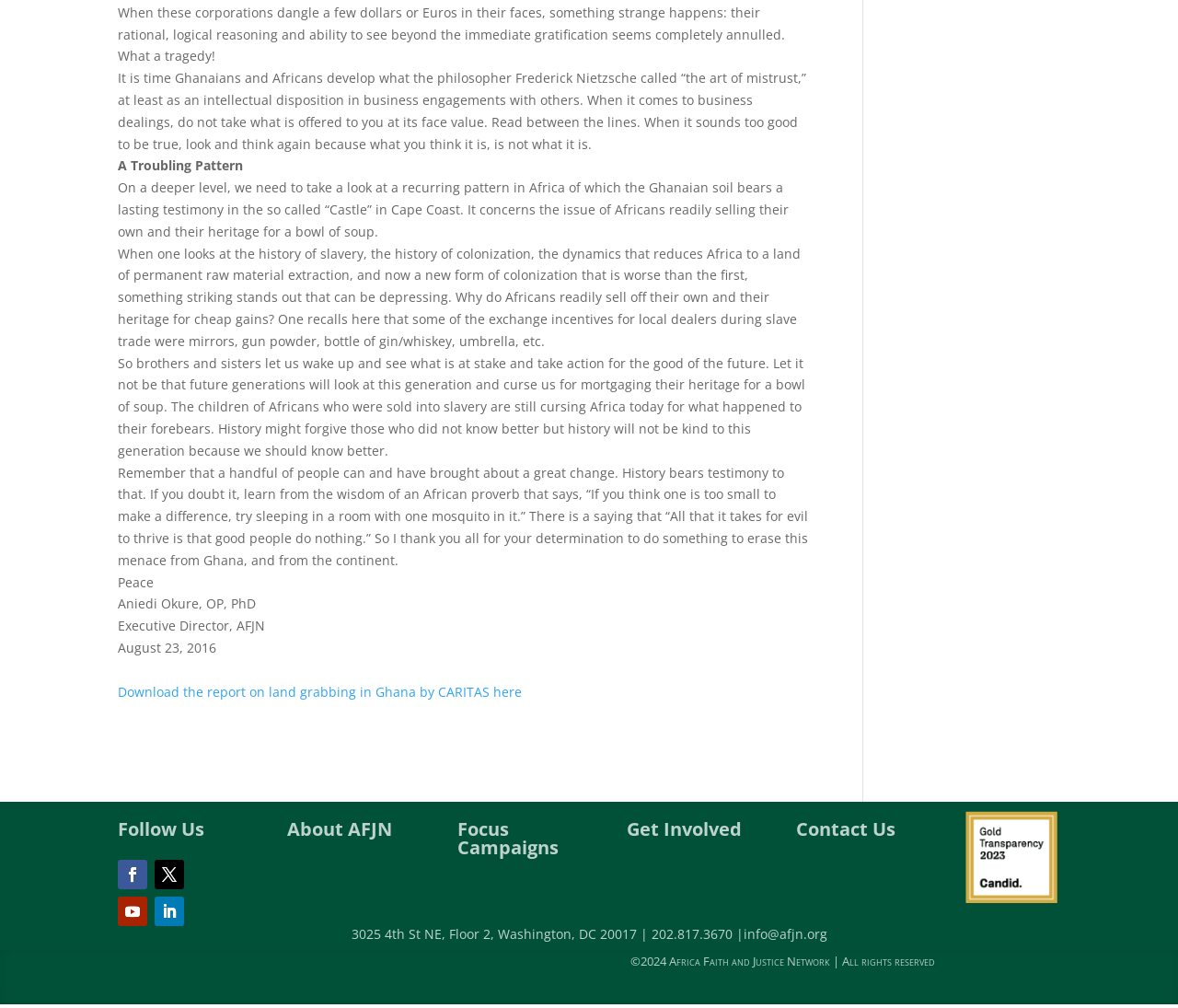Identify the bounding box coordinates of the region I need to click to complete this instruction: "Follow Us".

[0.1, 0.814, 0.221, 0.841]